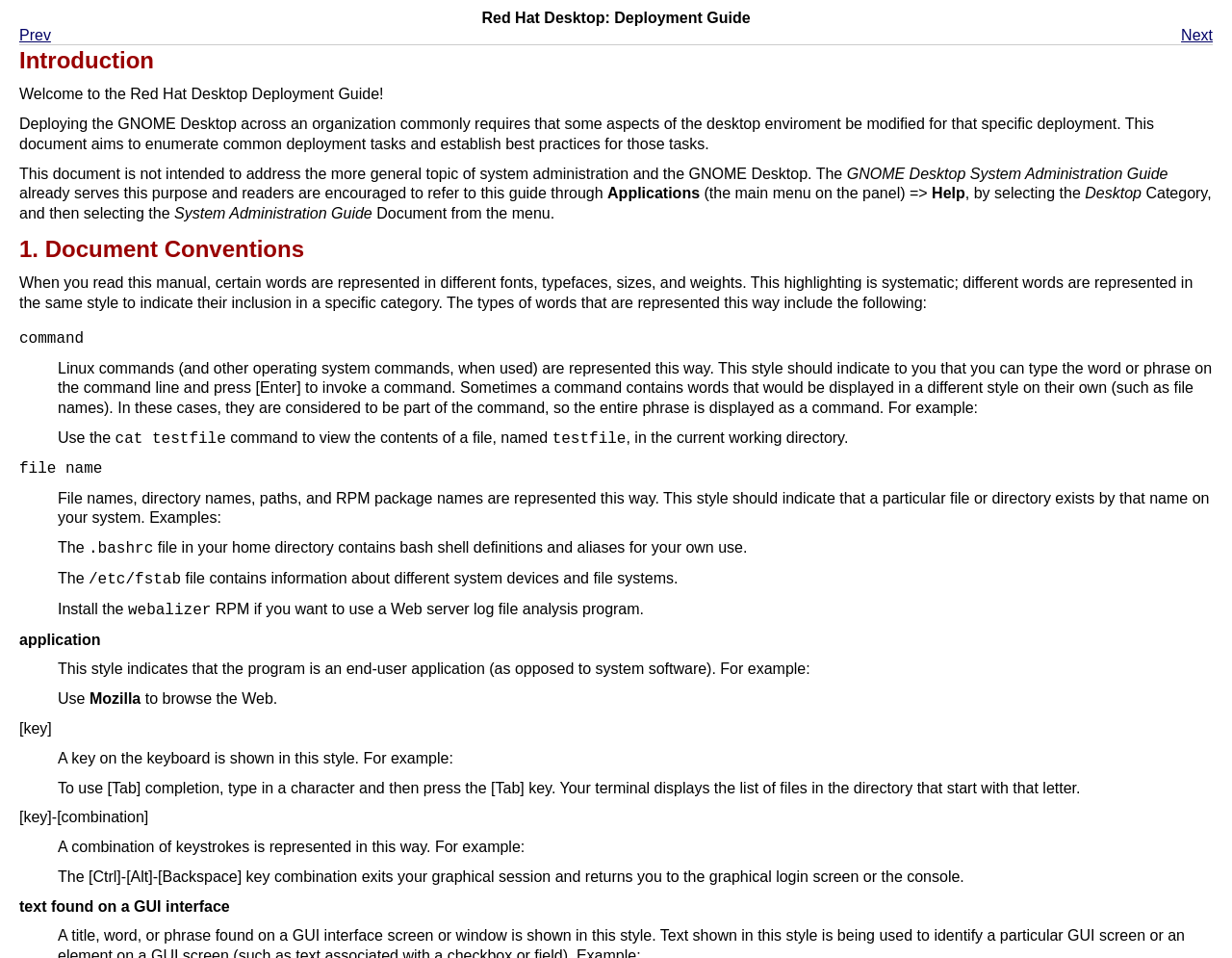Provide a one-word or short-phrase response to the question:
How do you view the contents of a file?

Use the cat command